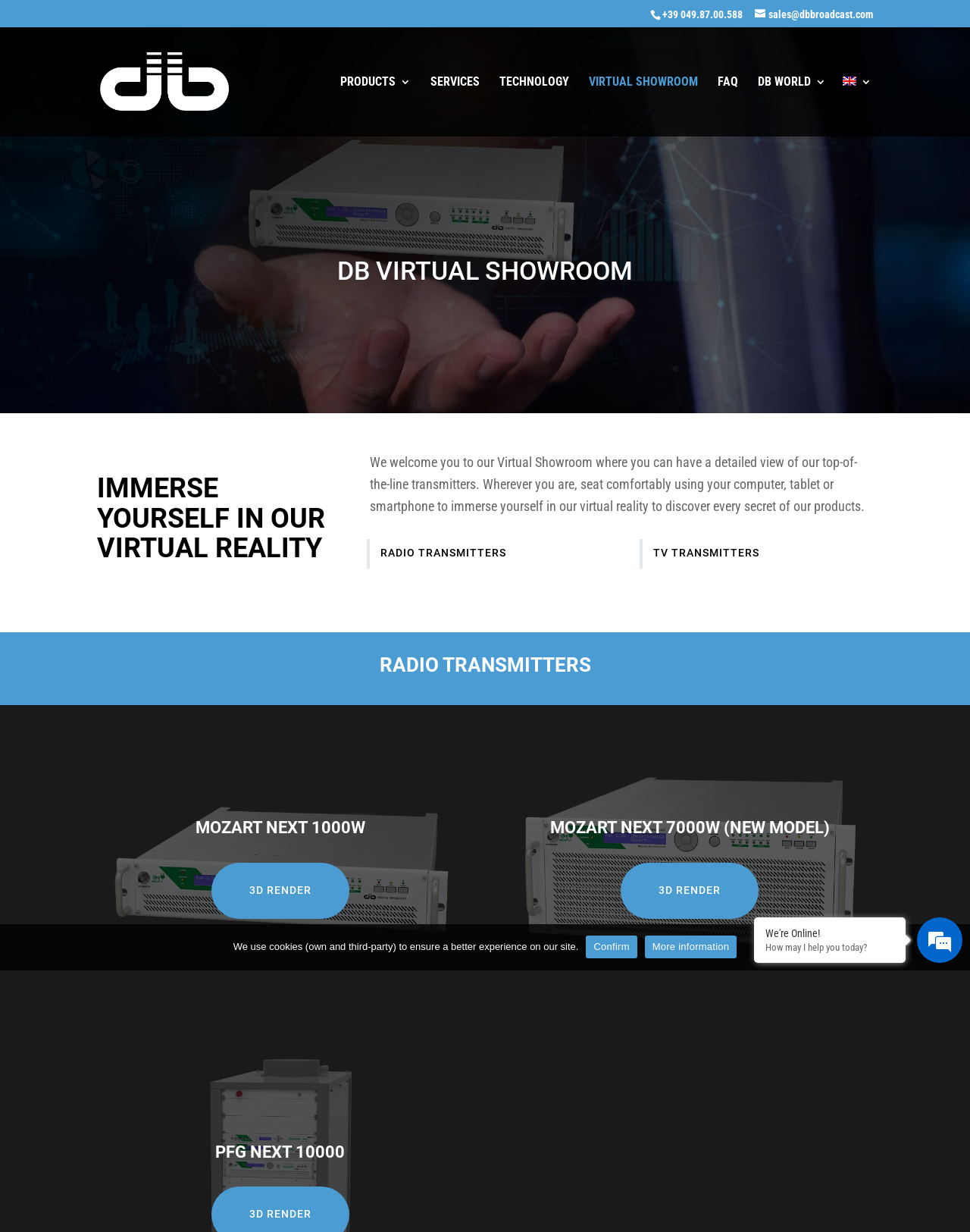Answer the following query concisely with a single word or phrase:
What is the name of the new model of radio transmitter?

MOZART NEXT 7000W